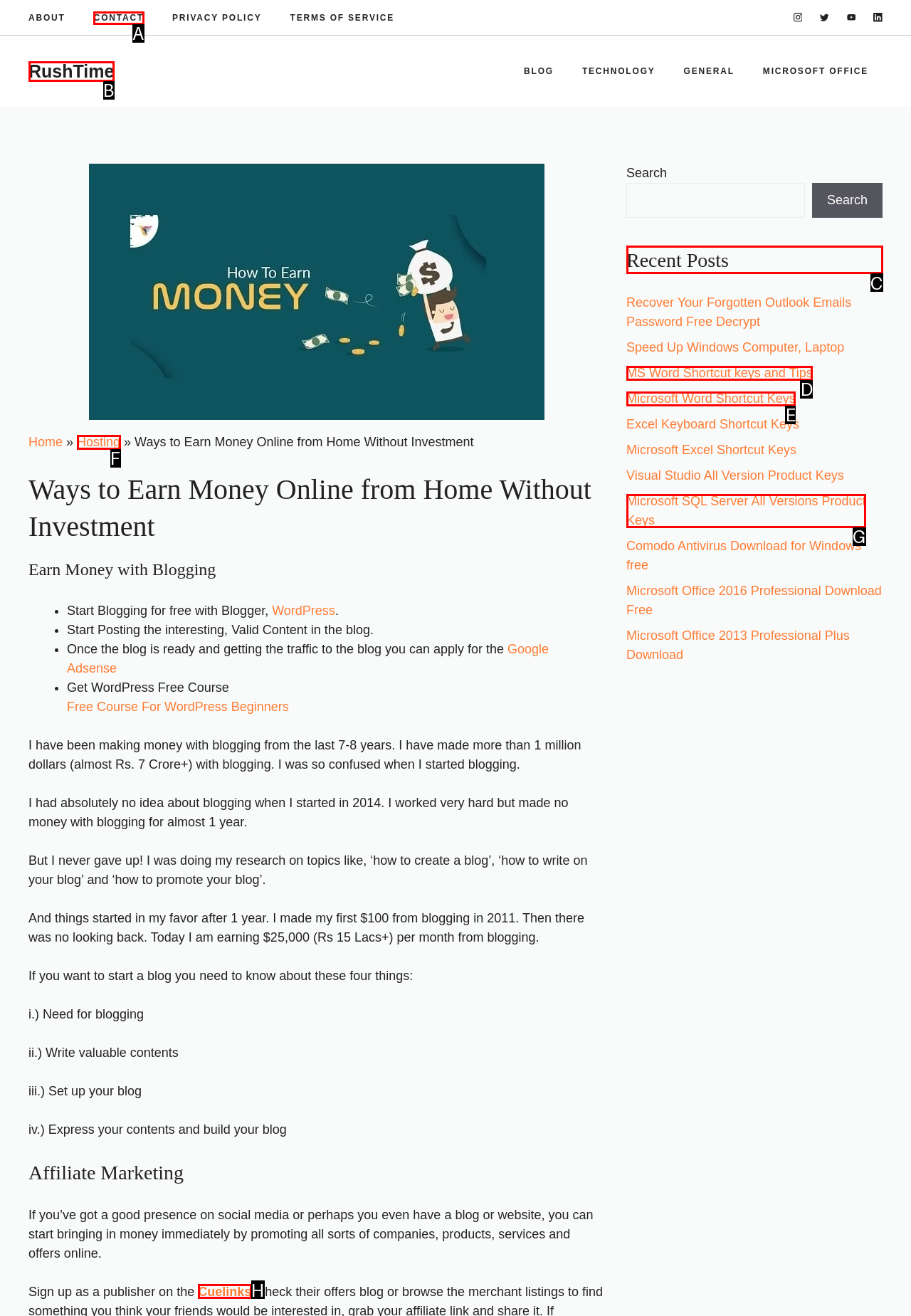Point out which UI element to click to complete this task: Check out the Recent Posts
Answer with the letter corresponding to the right option from the available choices.

C